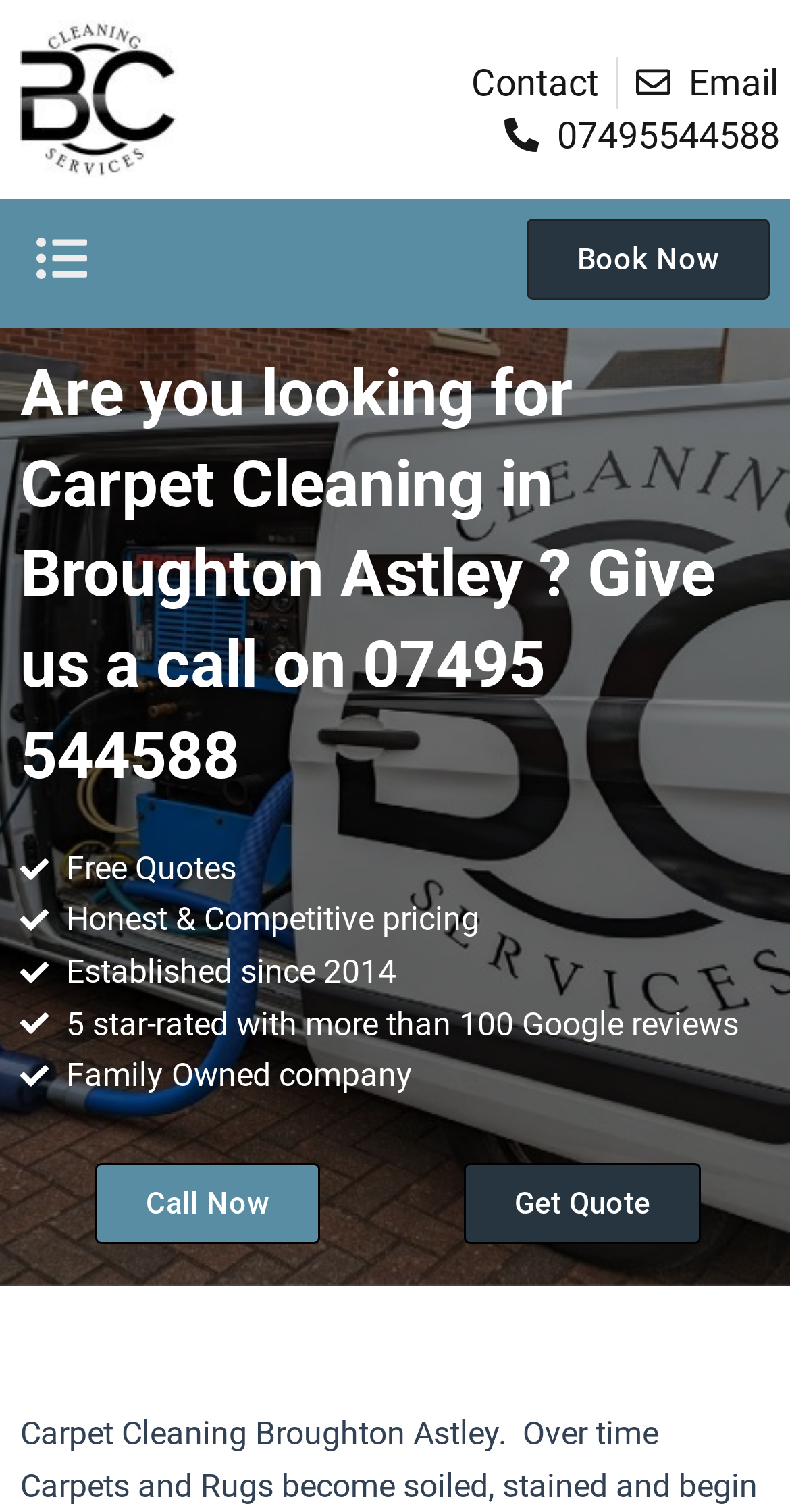Kindly respond to the following question with a single word or a brief phrase: 
What is the rating of the company on Google reviews?

5 star